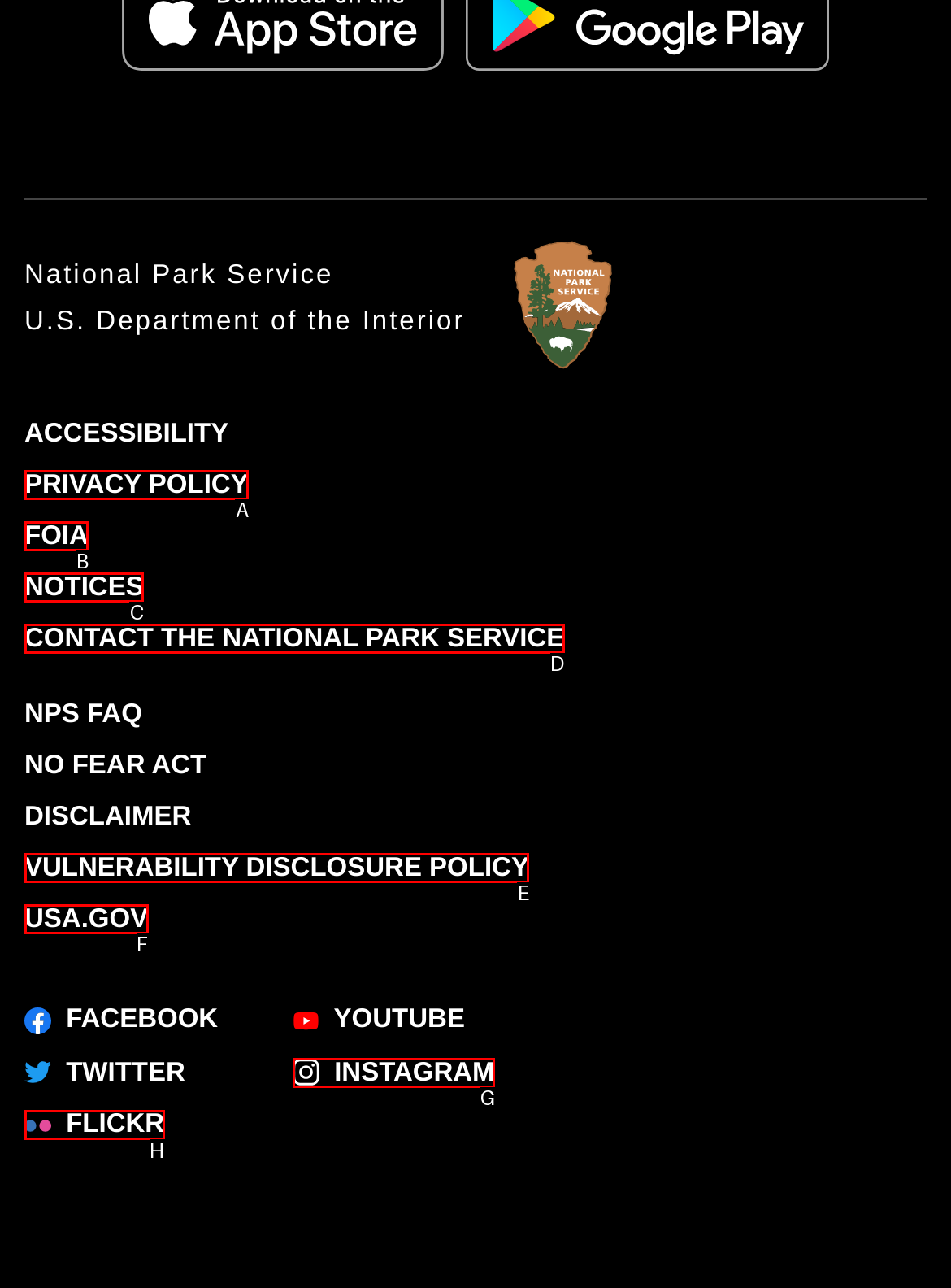Find the HTML element that matches the description provided: Contact The National Park Service
Answer using the corresponding option letter.

D